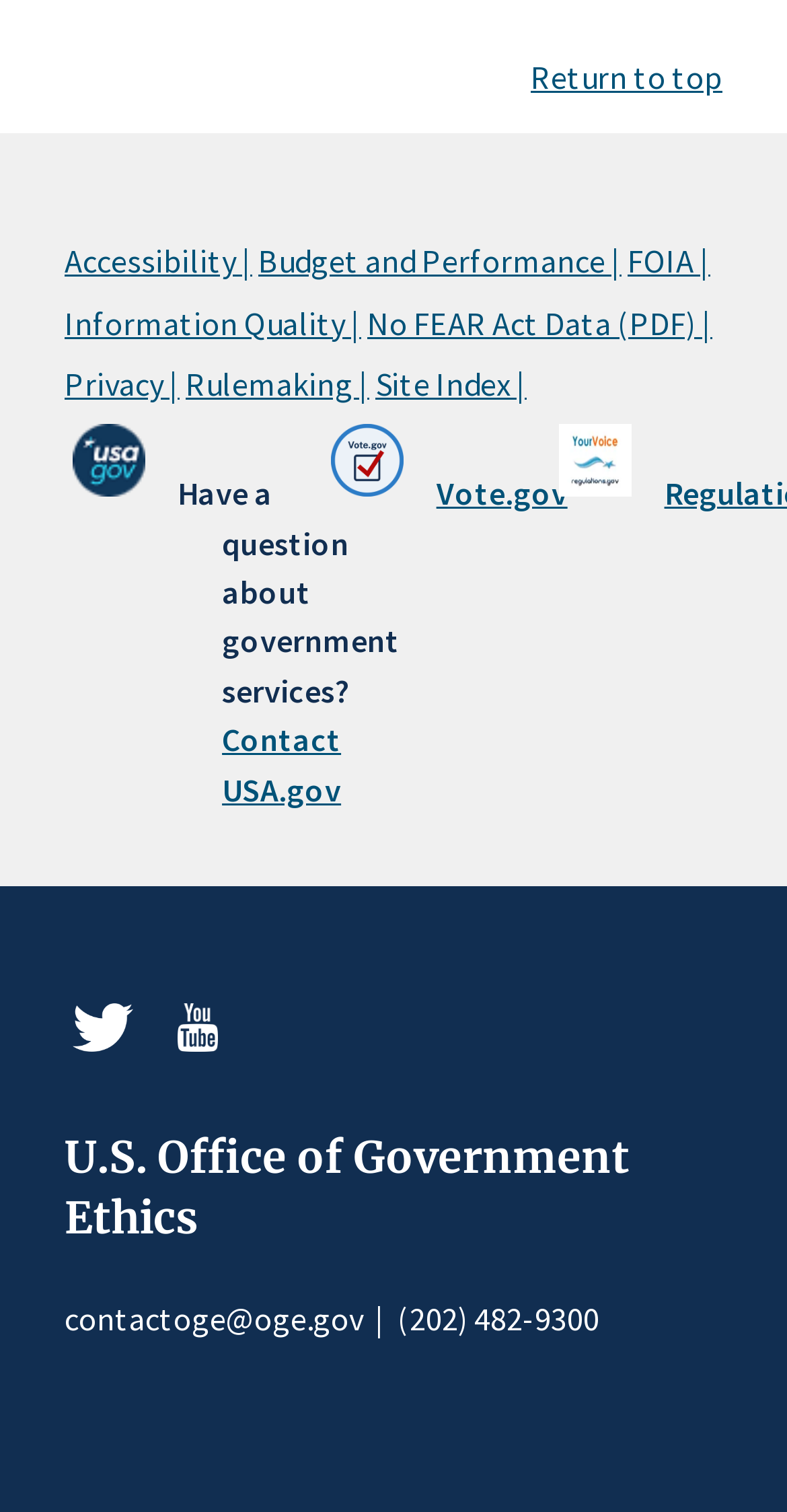Determine the bounding box coordinates for the area that should be clicked to carry out the following instruction: "Click on 'Return to top'".

[0.674, 0.038, 0.918, 0.064]